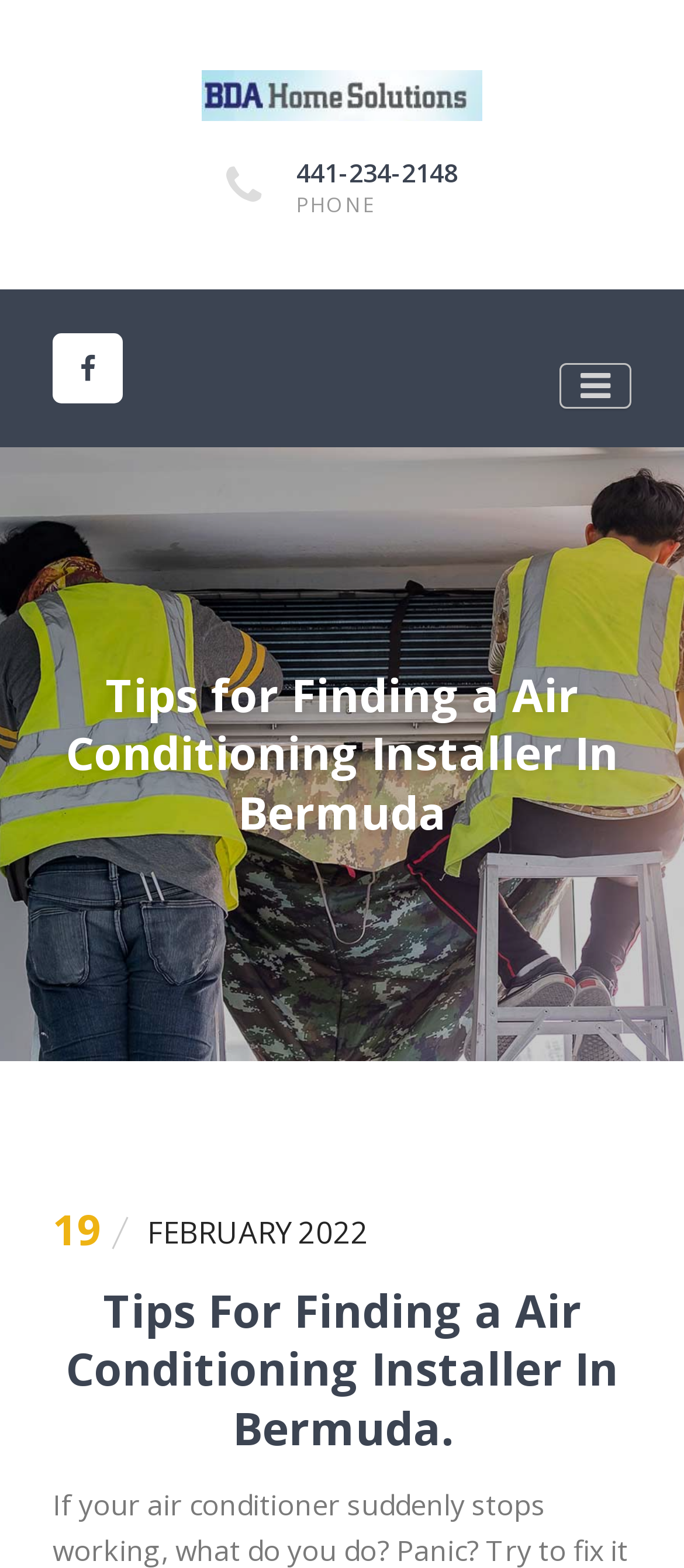Provide a brief response using a word or short phrase to this question:
What is the phone number to contact?

441-234-2148